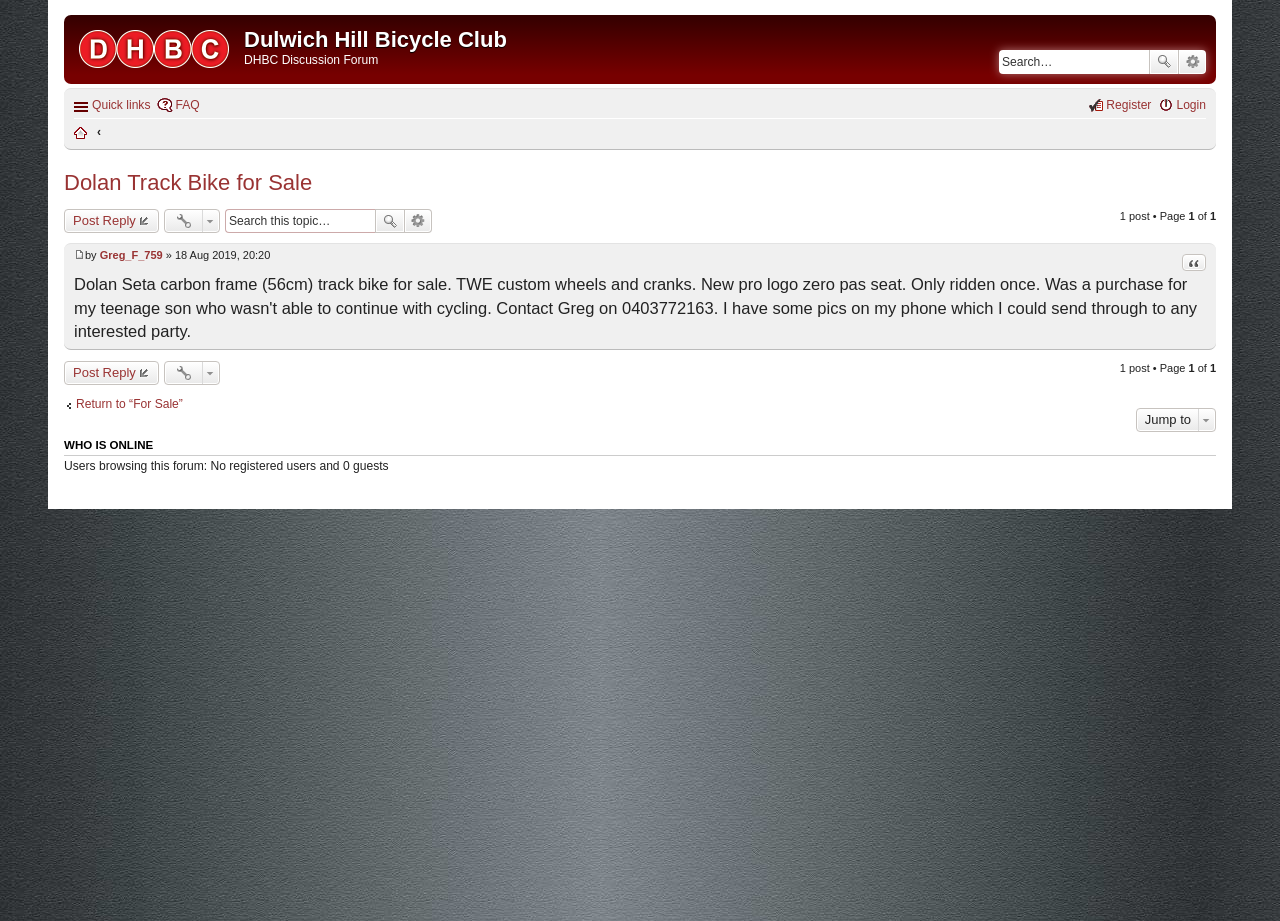Bounding box coordinates are specified in the format (top-left x, top-left y, bottom-right x, bottom-right y). All values are floating point numbers bounded between 0 and 1. Please provide the bounding box coordinate of the region this sentence describes: Register

[0.85, 0.103, 0.9, 0.126]